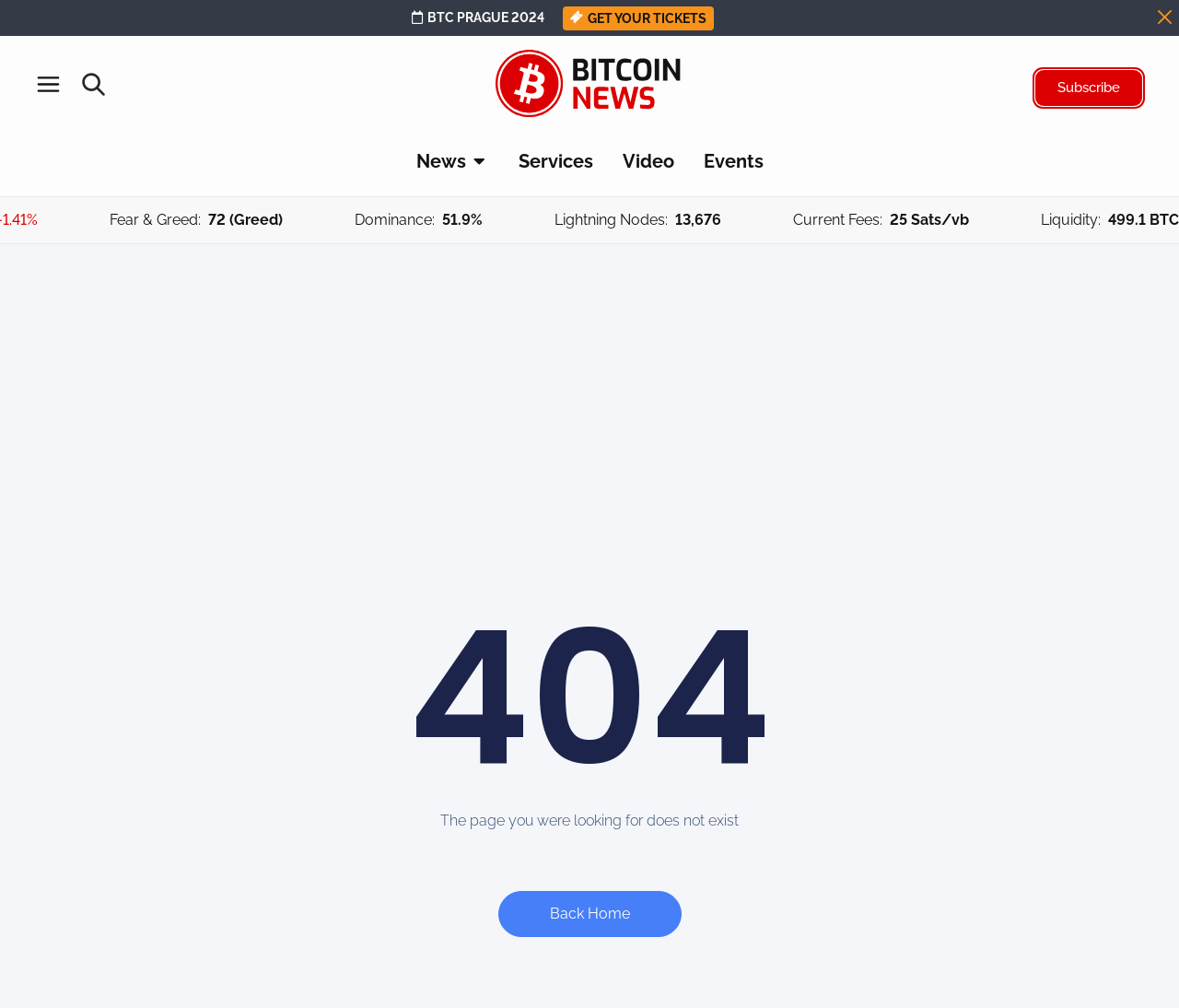What is the current fear and greed index?
Look at the image and answer the question with a single word or phrase.

72 (Greed)